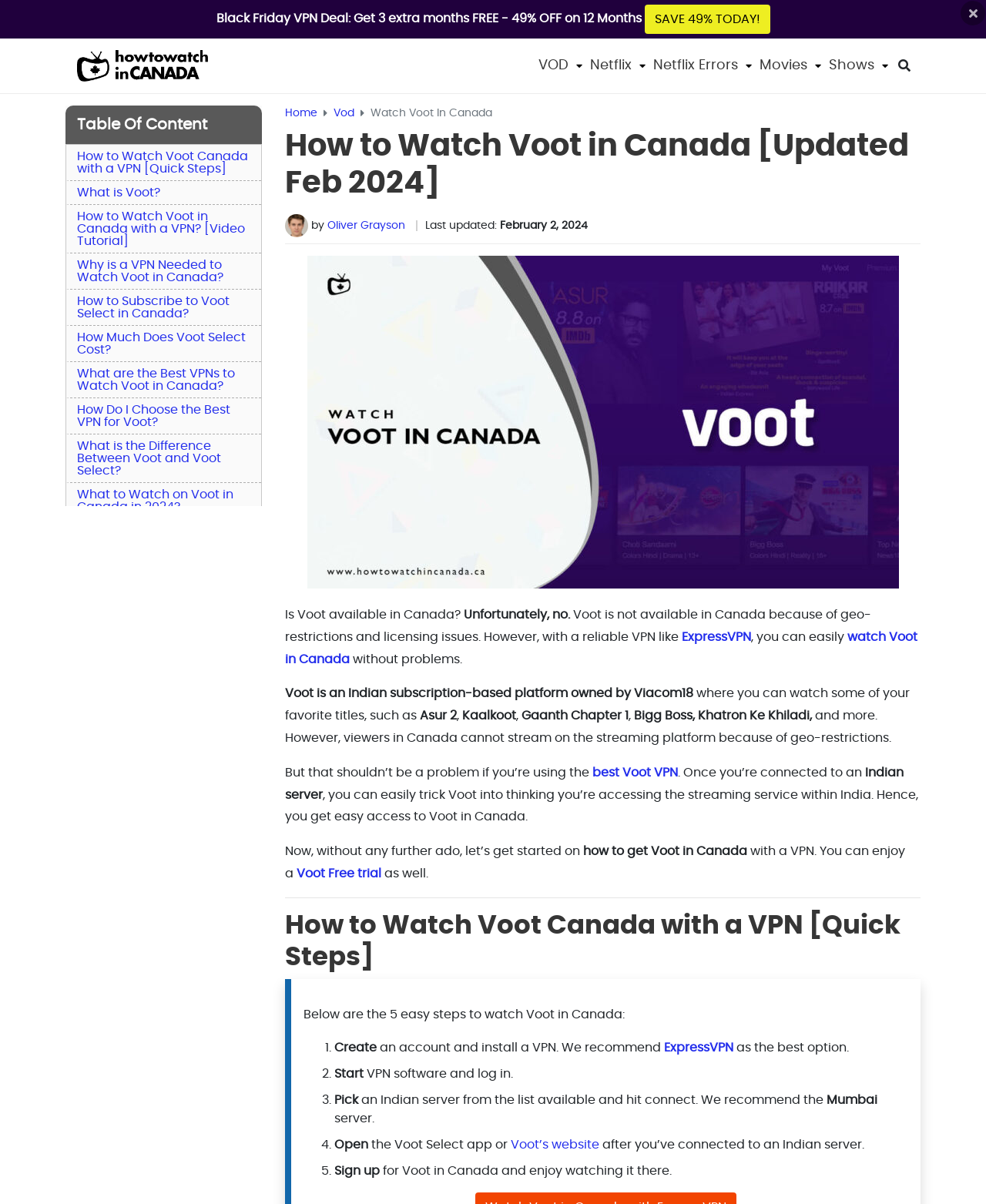Locate the bounding box coordinates of the area to click to fulfill this instruction: "Click on 'watch Voot in Canada' link". The bounding box should be presented as four float numbers between 0 and 1, in the order [left, top, right, bottom].

[0.289, 0.524, 0.93, 0.553]